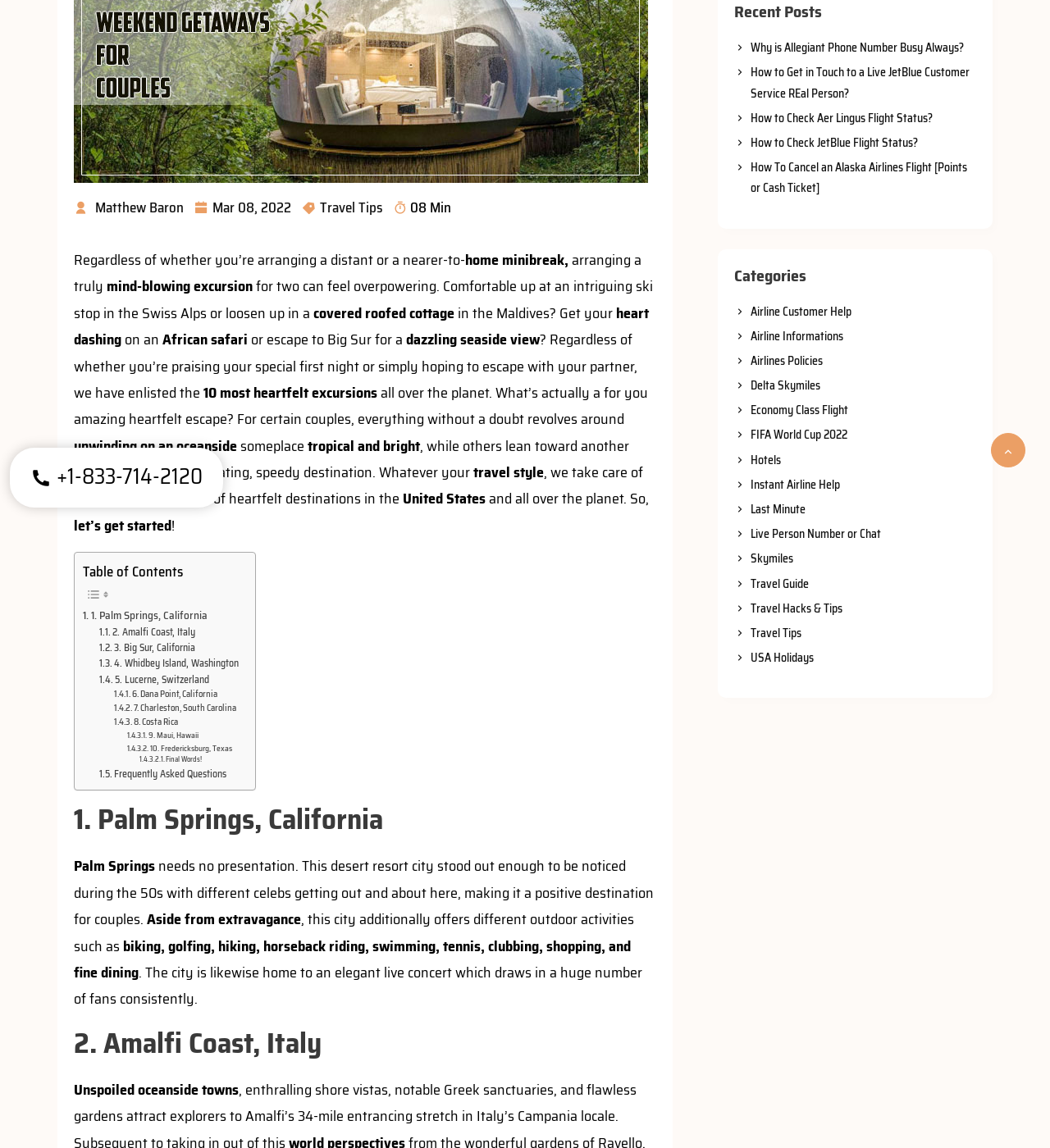Identify the bounding box for the described UI element: "Hotels".

[0.699, 0.392, 0.93, 0.41]